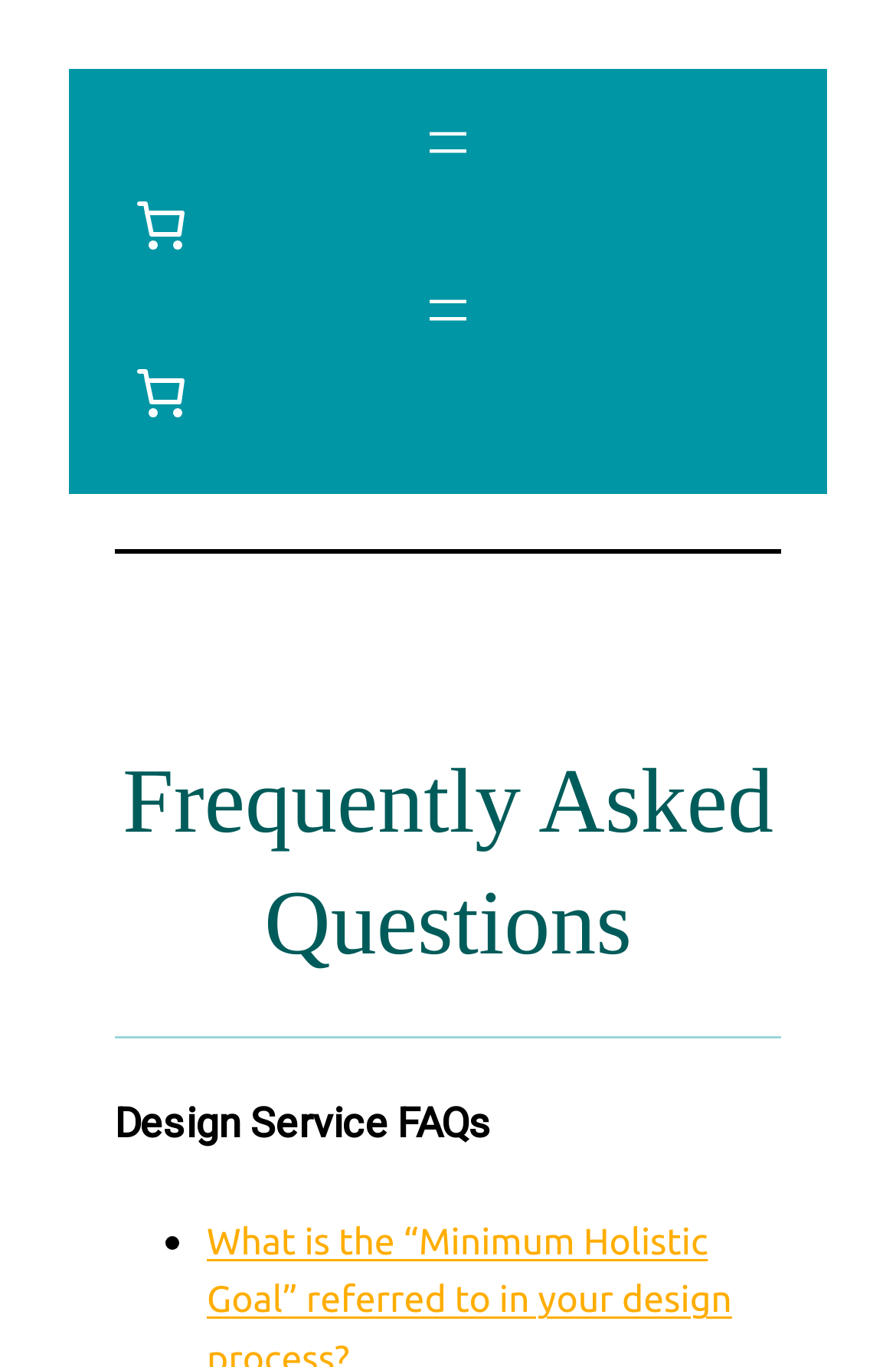What is the purpose of the 'Open menu' button?
Answer briefly with a single word or phrase based on the image.

To open a menu